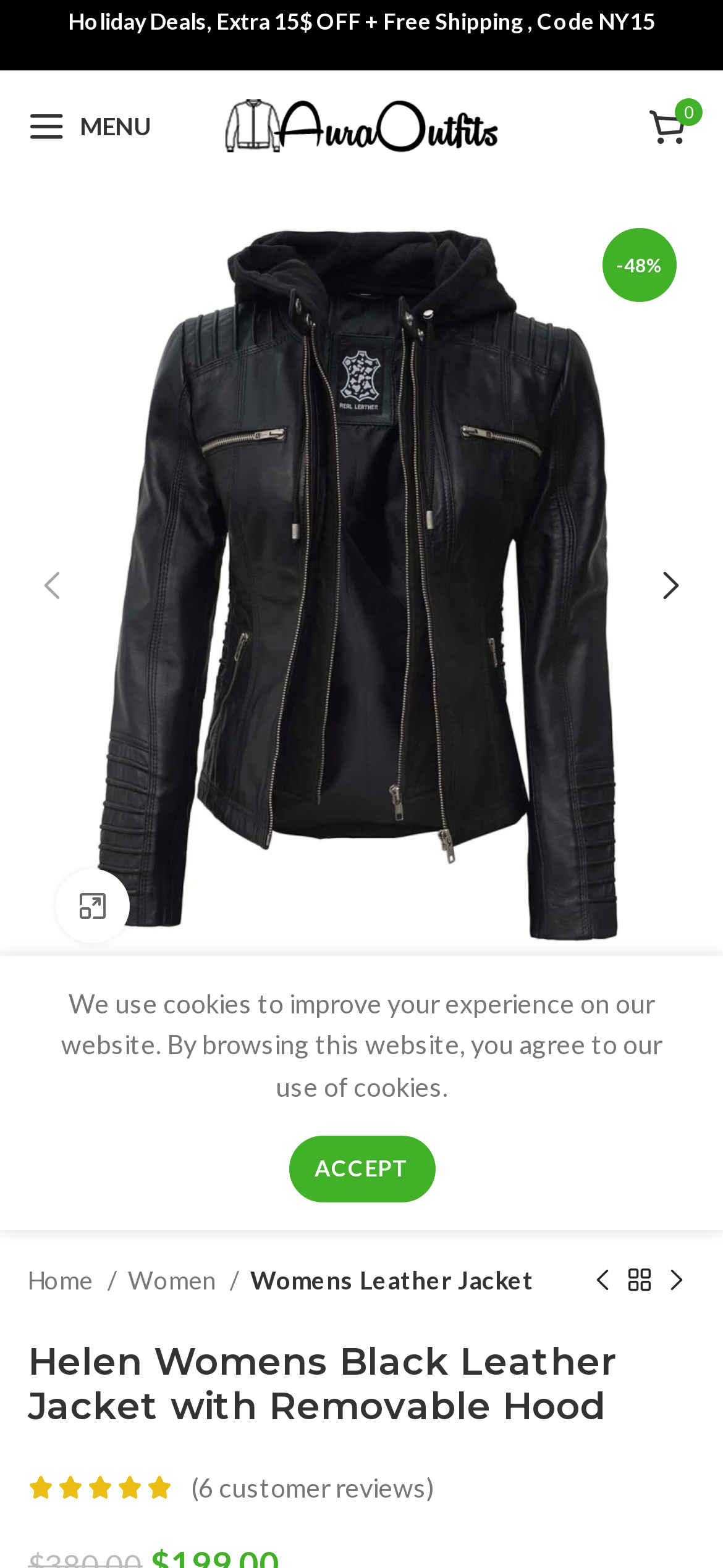Construct a thorough caption encompassing all aspects of the webpage.

This webpage is about a product, specifically a Helen Women's Black Leather Jacket with Removable Hood. At the top, there is a holiday deal announcement, offering an extra $15 off and free shipping with a code. Below this, there is a mobile menu link and the website's logo, Aura Outfits, which is an image. 

On the left side, there is a navigation menu, also known as a breadcrumb, showing the path from the home page to the current product page. Below this, there is a large image of the product, taking up most of the page's width. 

On the right side of the product image, there are several smaller images of the same product, showcasing it from different angles. Above these images, there is a link to enlarge the product image. 

Below the product images, there are links to navigate to the previous or next product. The product title, "Helen Womens Black Leather Jacket with Removable Hood", is displayed prominently in a heading. 

Under the product title, there is an image indicating a 5-star rating, along with a link to 6 customer reviews. At the bottom of the page, there is a notification about the website's use of cookies, with an "ACCEPT" button to agree to the terms.